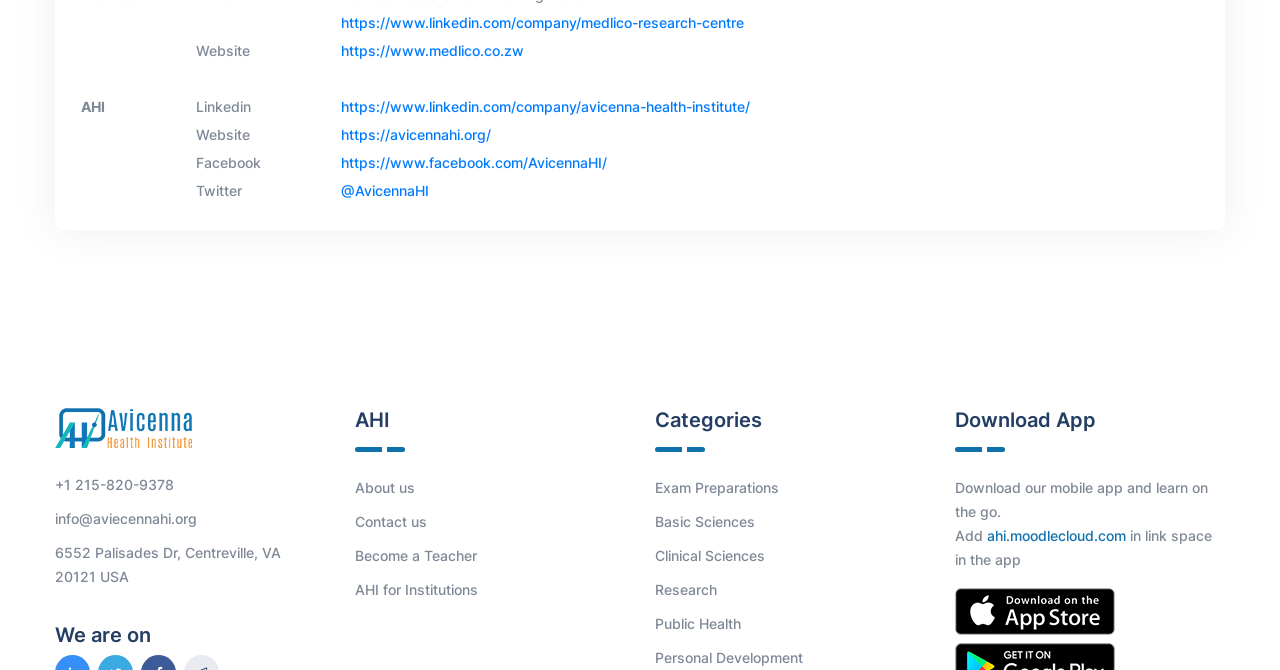Give a one-word or short phrase answer to the question: 
What is the Facebook page of Avicenna Health Institute?

https://www.facebook.com/AvicennaHI/